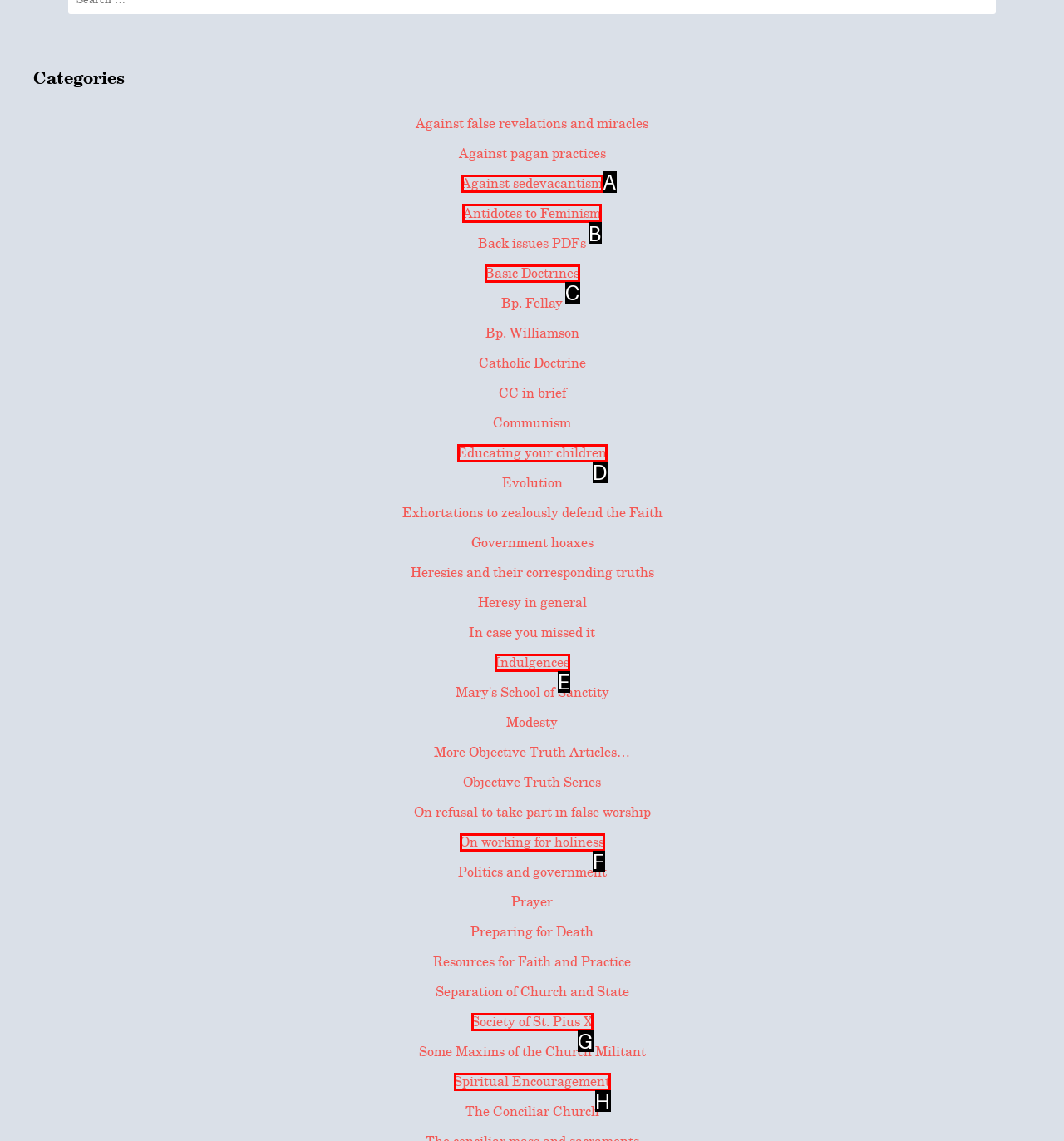Select the UI element that should be clicked to execute the following task: View 'Antidotes to Feminism'
Provide the letter of the correct choice from the given options.

B